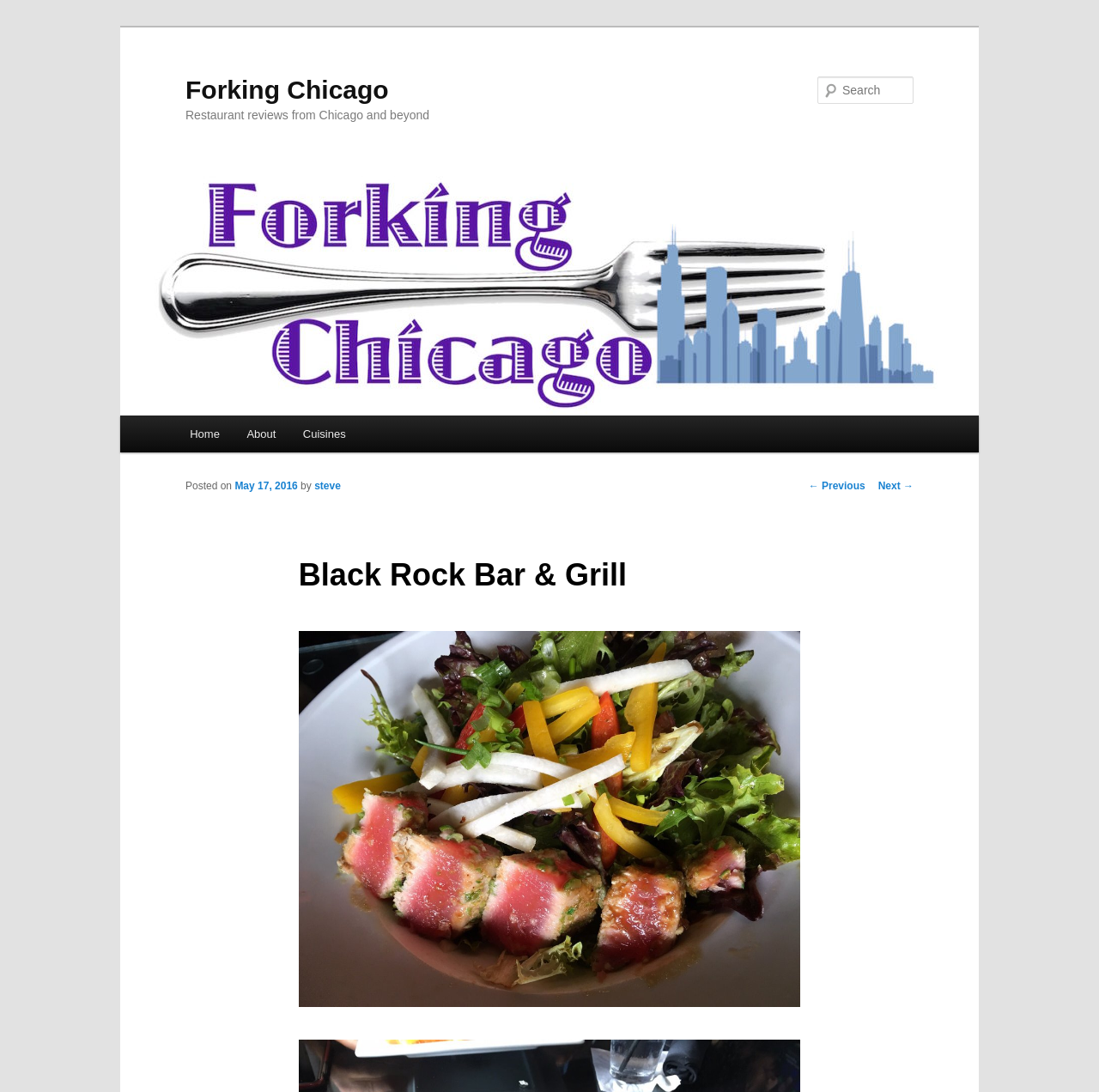Highlight the bounding box coordinates of the region I should click on to meet the following instruction: "View the post details".

[0.272, 0.496, 0.728, 0.554]